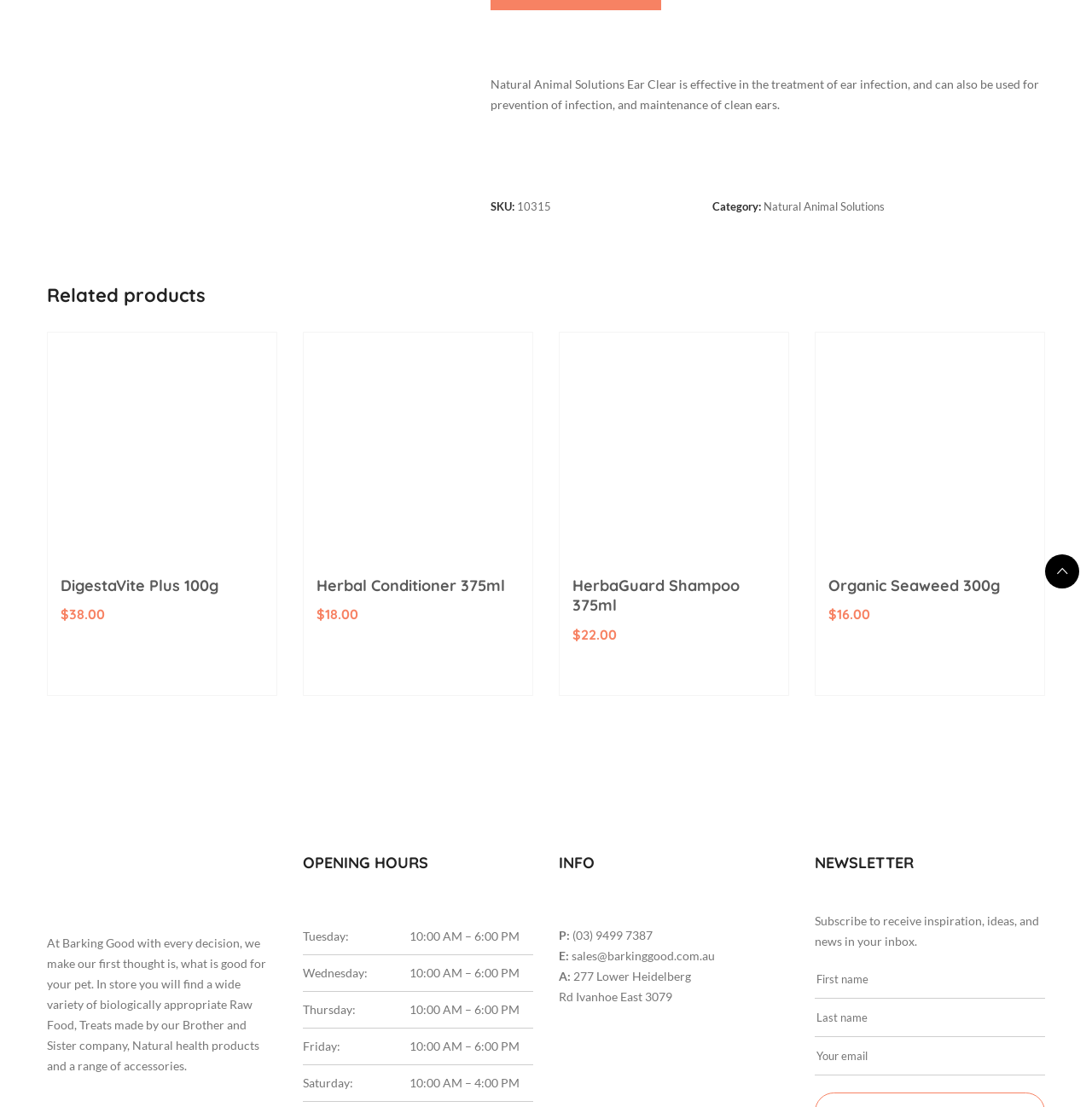Using the webpage screenshot and the element description name="EMAIL" placeholder="Your email", determine the bounding box coordinates. Specify the coordinates in the format (top-left x, top-left y, bottom-right x, bottom-right y) with values ranging from 0 to 1.

[0.746, 0.937, 0.957, 0.972]